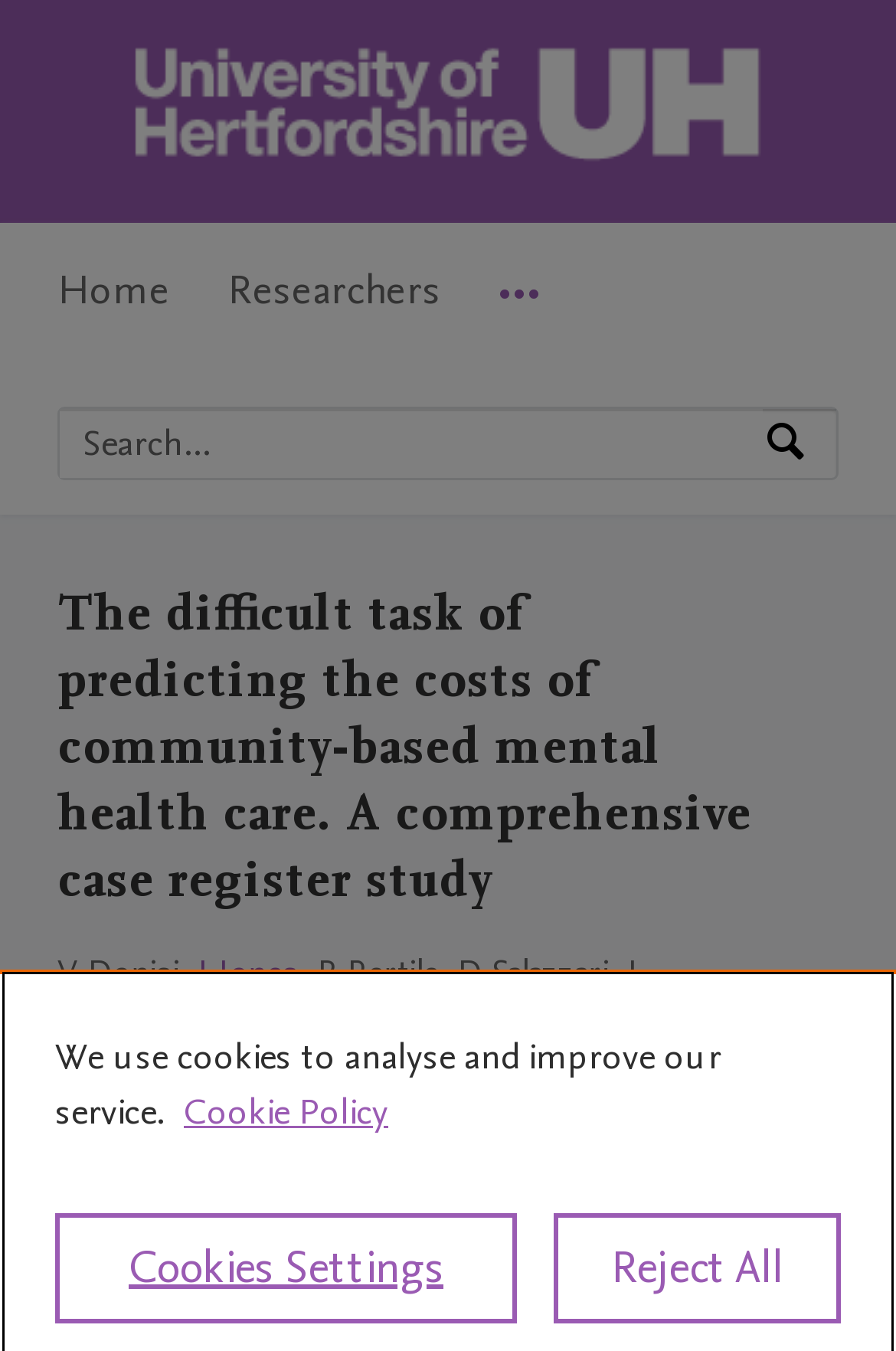What is the name of the university?
Please answer using one word or phrase, based on the screenshot.

University of Hertfordshire